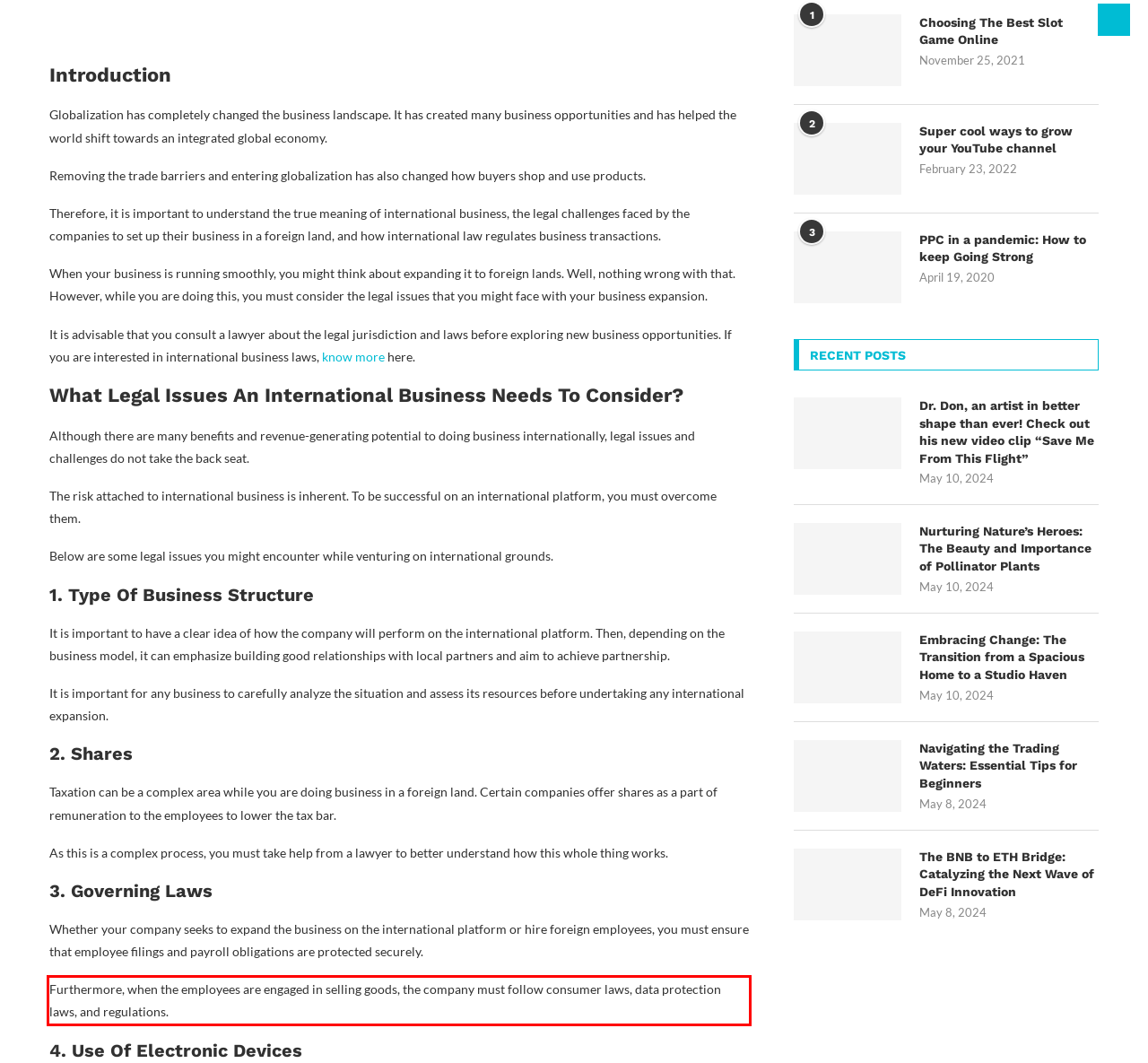You are provided with a screenshot of a webpage that includes a UI element enclosed in a red rectangle. Extract the text content inside this red rectangle.

Furthermore, when the employees are engaged in selling goods, the company must follow consumer laws, data protection laws, and regulations.